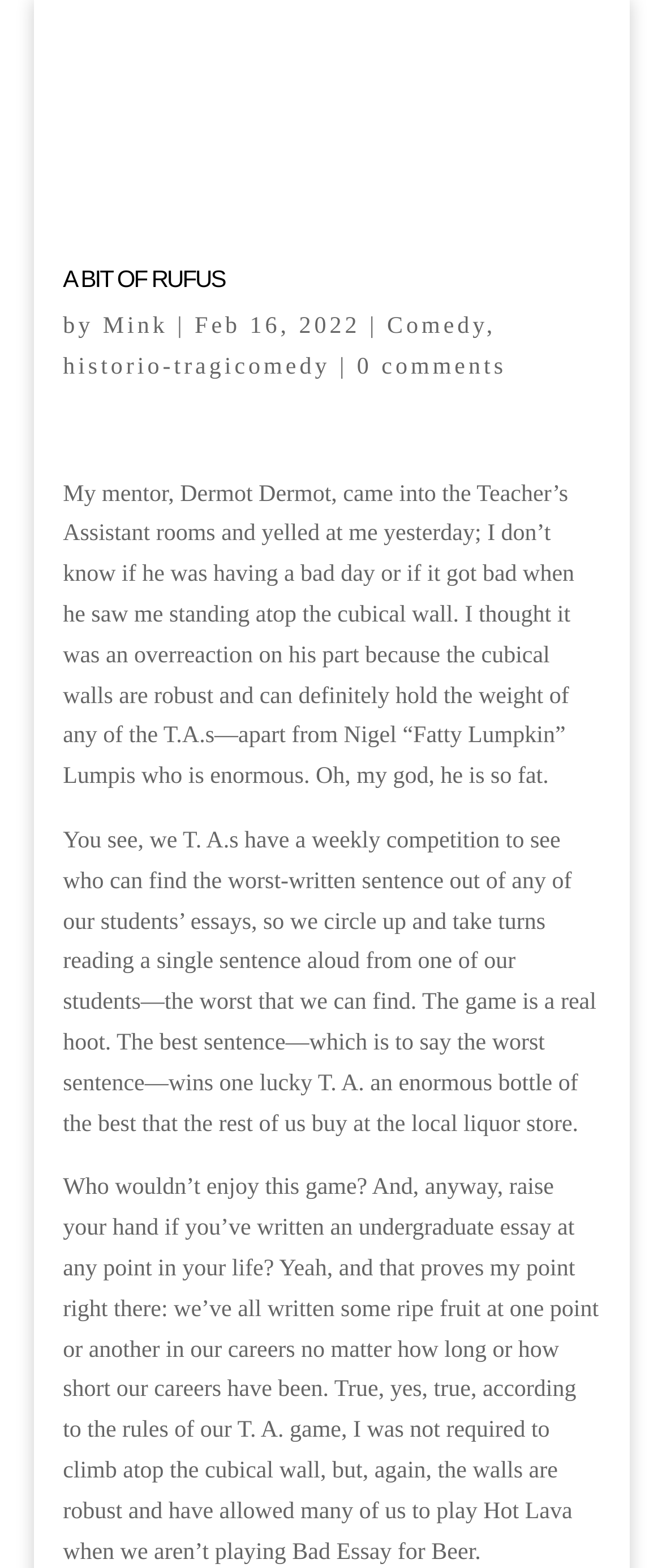Analyze the image and deliver a detailed answer to the question: What type of content is this webpage about?

The type of content is obtained from the top section of the webpage, where it is written 'Comedy' as a link. This suggests that the content on this webpage is related to comedy.